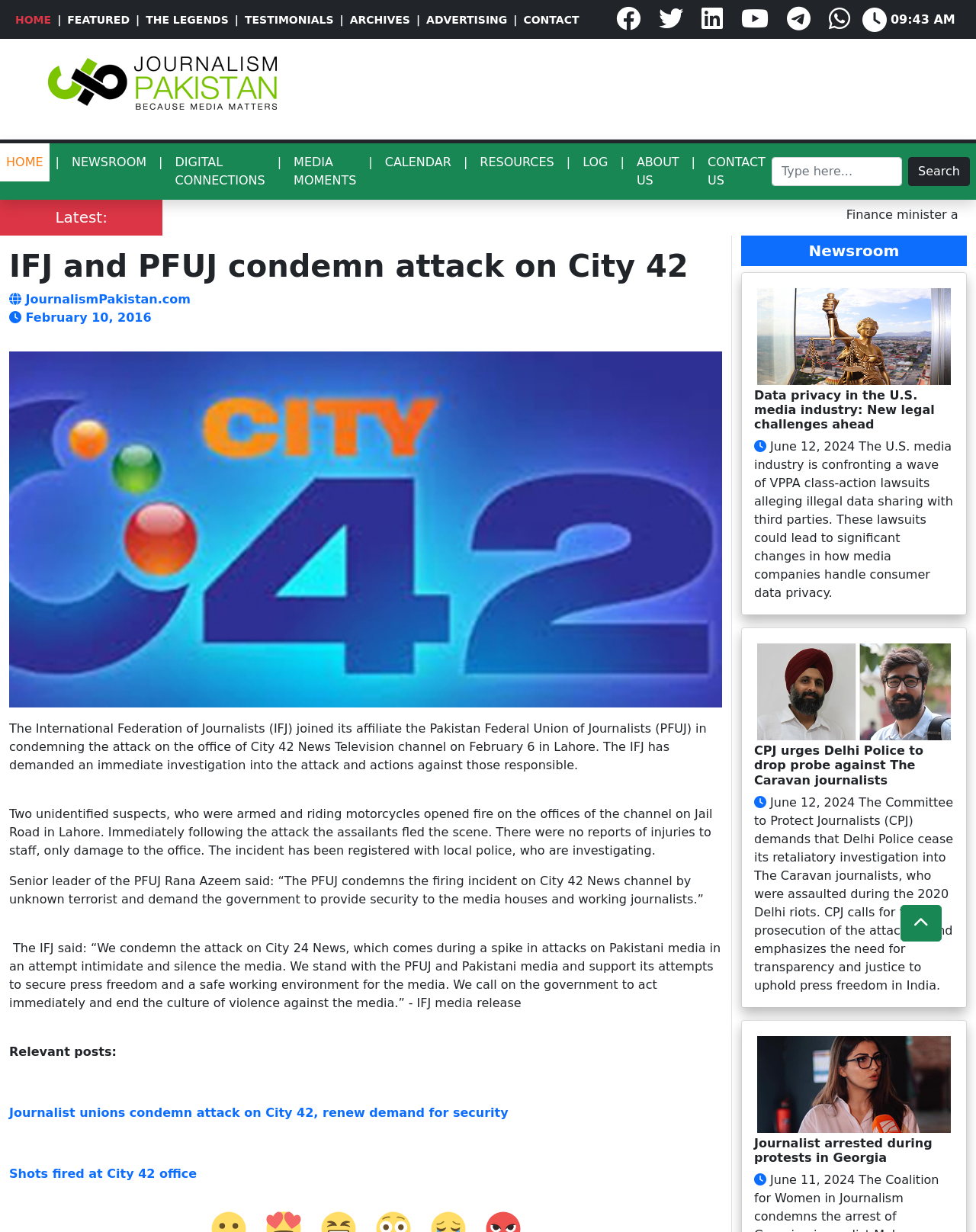What is the name of the news channel attacked?
Refer to the image and provide a thorough answer to the question.

The answer can be found in the main heading of the webpage, which states 'IFJ and PFUJ condemn attack on City 42'. This indicates that City 42 is the news channel that was attacked.